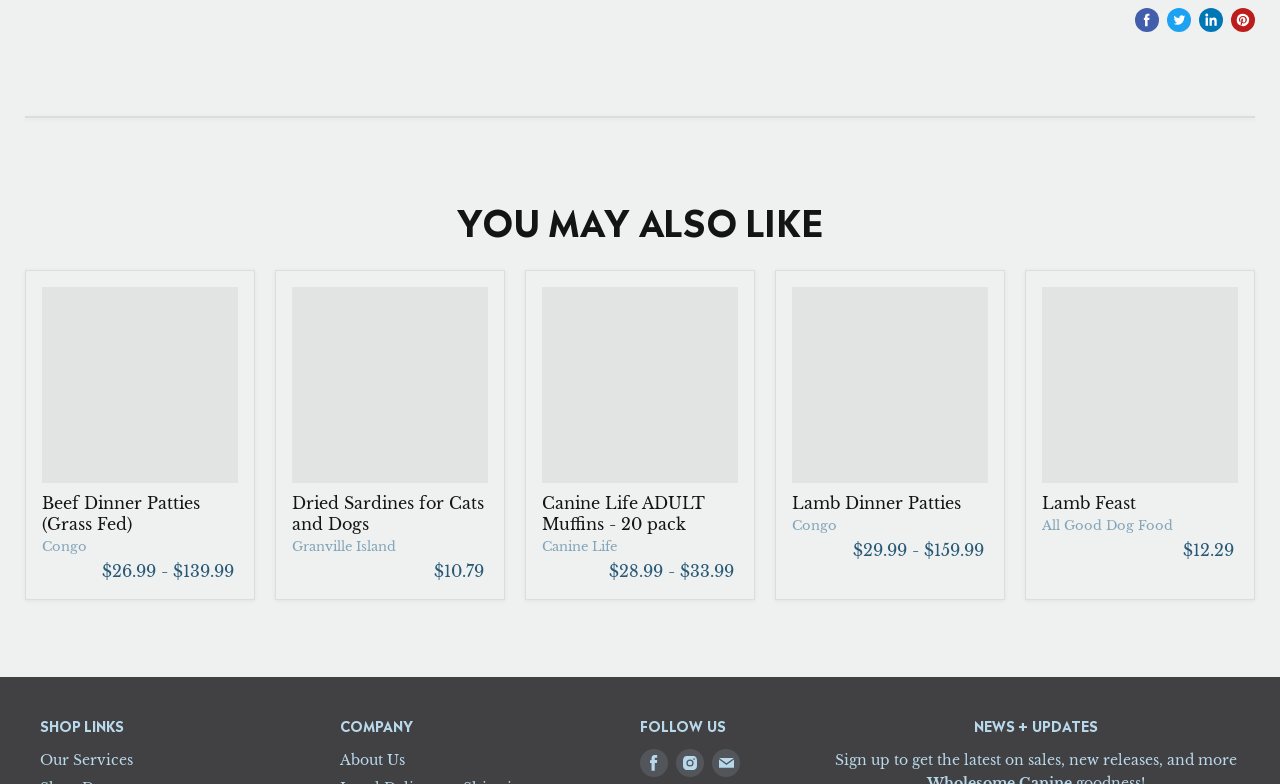Locate the bounding box coordinates of the UI element described by: "Tweet on Twitter". Provide the coordinates as four float numbers between 0 and 1, formatted as [left, top, right, bottom].

[0.912, 0.011, 0.93, 0.041]